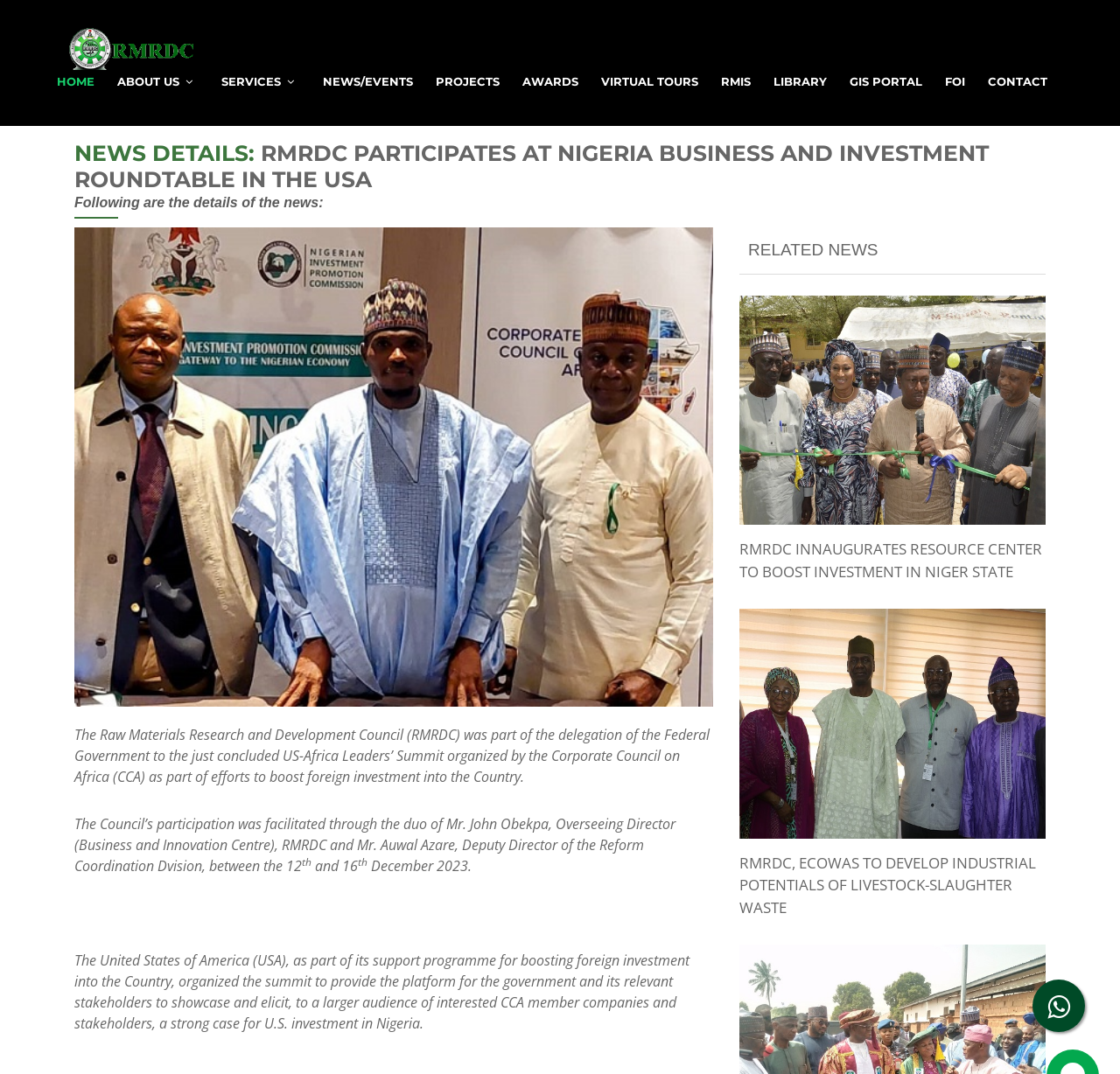Explain the webpage's layout and main content in detail.

The webpage is about the Raw Materials Research and Development Council (RMRDC) and its participation in the Nigeria Business and Investment Roundtable in the USA. 

At the top of the page, there is a navigation menu with 12 links, including "HOME", "ABOUT US", "SERVICES", "NEWS/EVENTS", "PROJECTS", "AWARDS", "VIRTUAL TOURS", "RMIS", "LIBRARY", "GIS PORTAL", "FOI", and "CONTACT". 

Below the navigation menu, there is a heading that reads "NEWS DETAILS: RMRDC PARTICIPATES AT NIGERIA BUSINESS AND INVESTMENT ROUNDTABLE IN THE USA". 

Following the heading, there is a paragraph of text that provides details about the news, stating that the RMRDC was part of the delegation of the Federal Government to the just concluded US-Africa Leaders’ Summit organized by the Corporate Council on Africa (CCA) as part of efforts to boost foreign investment into the Country. 

The text continues to describe the Council’s participation, facilitated through two individuals, and the dates of the event. 

Further down, there is a section with the heading "RELATED NEWS" that lists three related news articles with links. 

At the bottom right corner of the page, there is a small icon represented by a Unicode character.